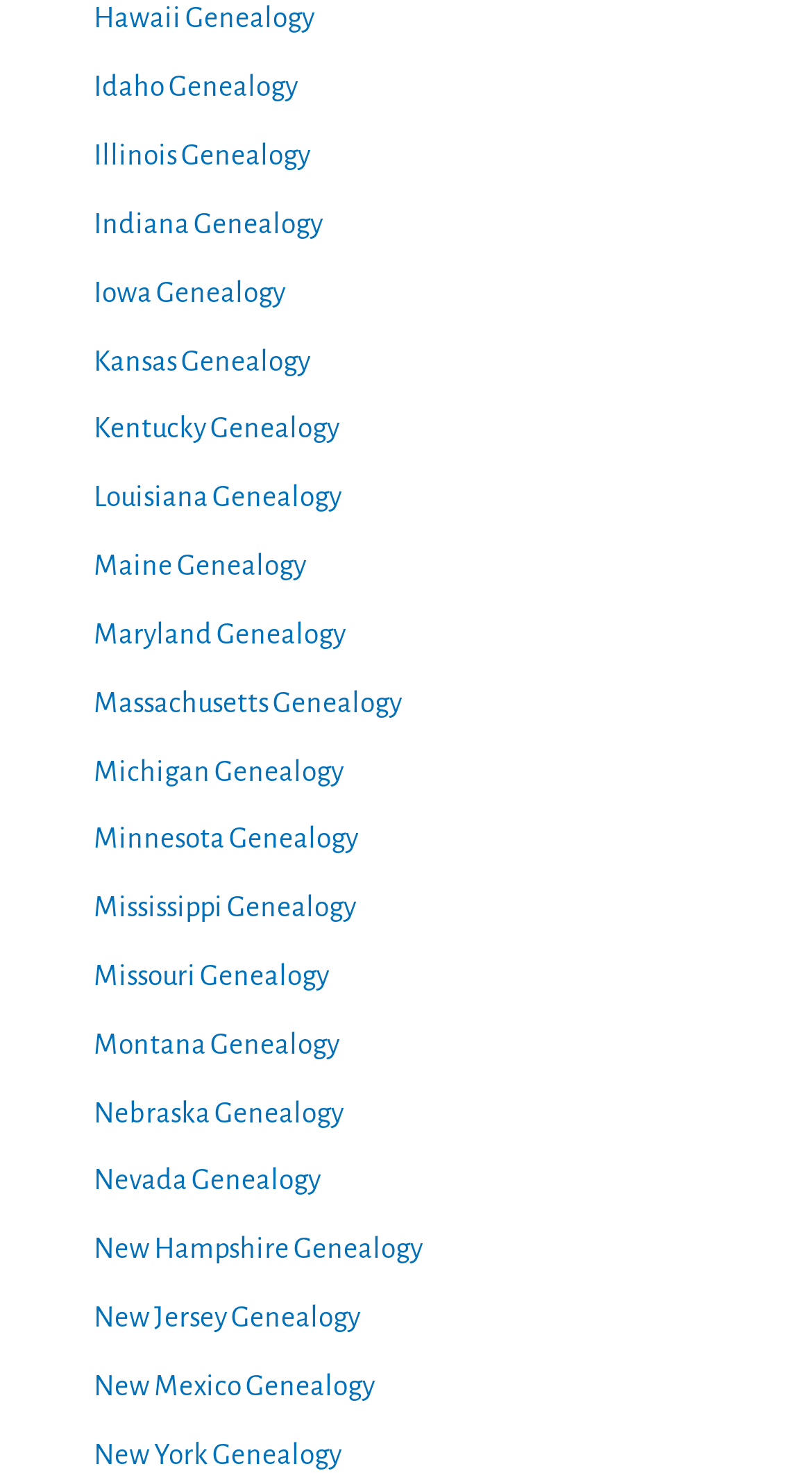Please specify the bounding box coordinates of the clickable region to carry out the following instruction: "View Hawaii Genealogy". The coordinates should be four float numbers between 0 and 1, in the format [left, top, right, bottom].

[0.115, 0.002, 0.387, 0.023]